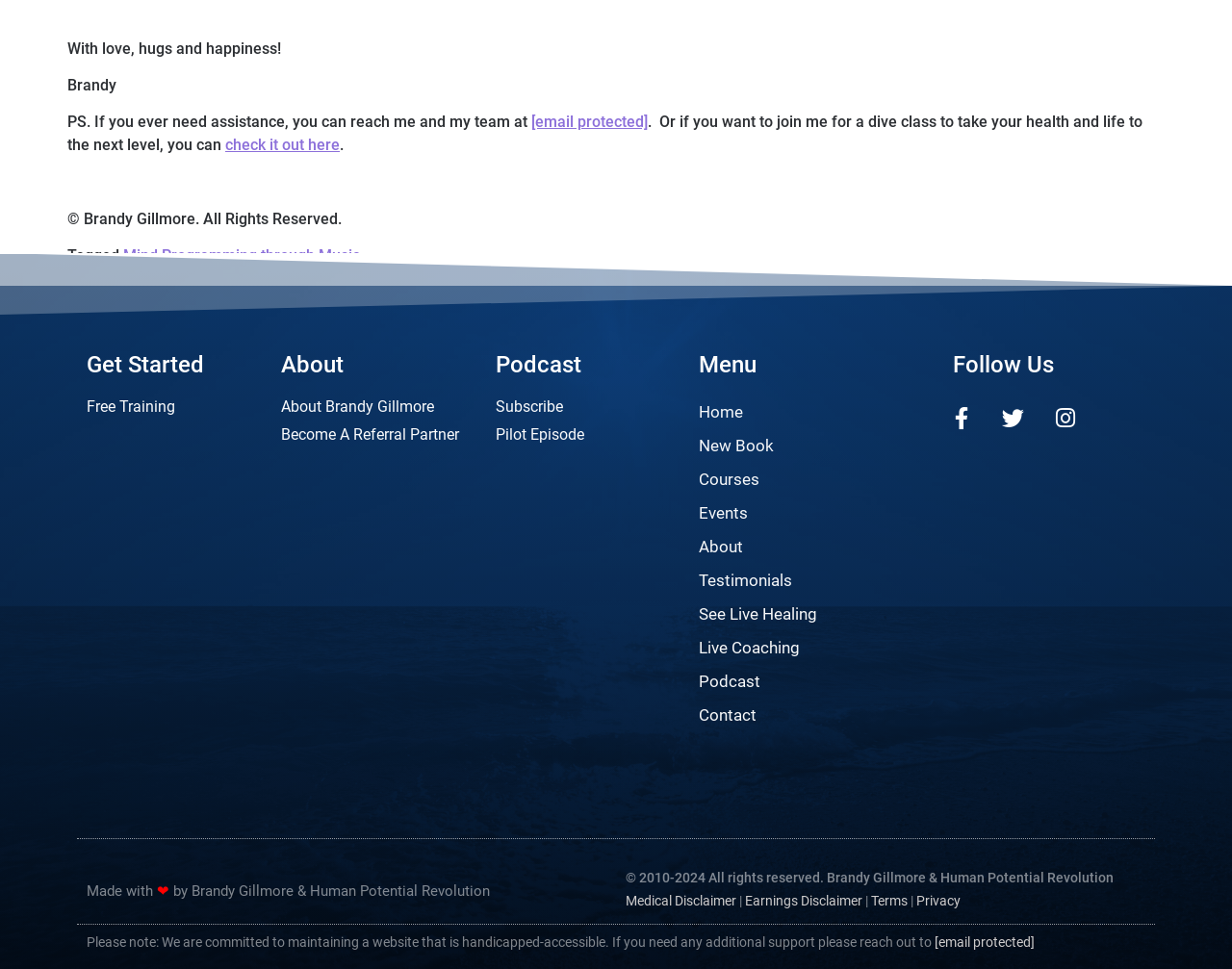From the details in the image, provide a thorough response to the question: What is the name of the book mentioned on this website?

There is a link to a 'New Book' on the website, but the title of the book is not specified. It is not possible to determine the name of the book from the information provided on this webpage.